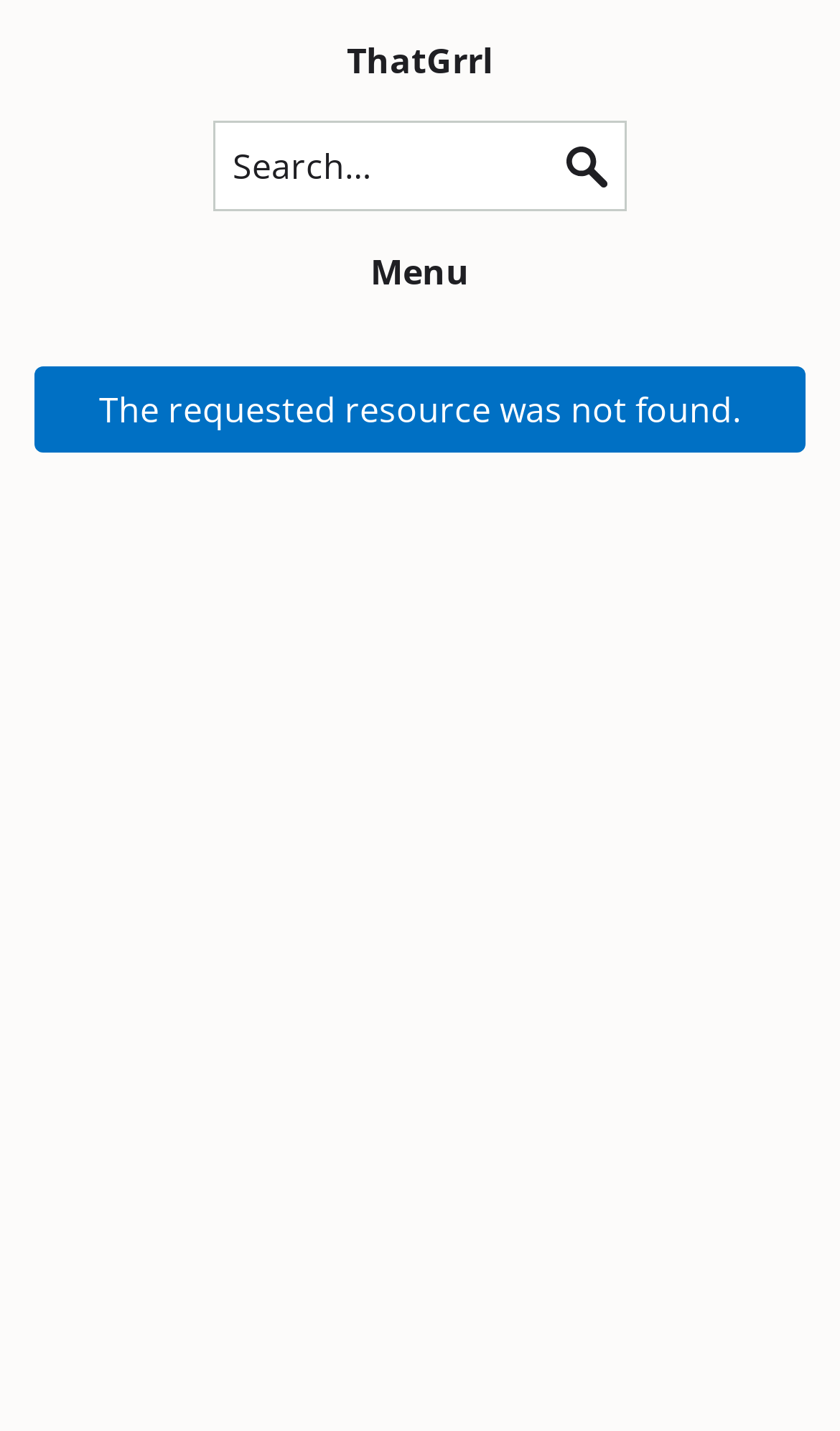Please give a succinct answer to the question in one word or phrase:
What is the function of the button next to the heading 'Menu'?

Open Menu